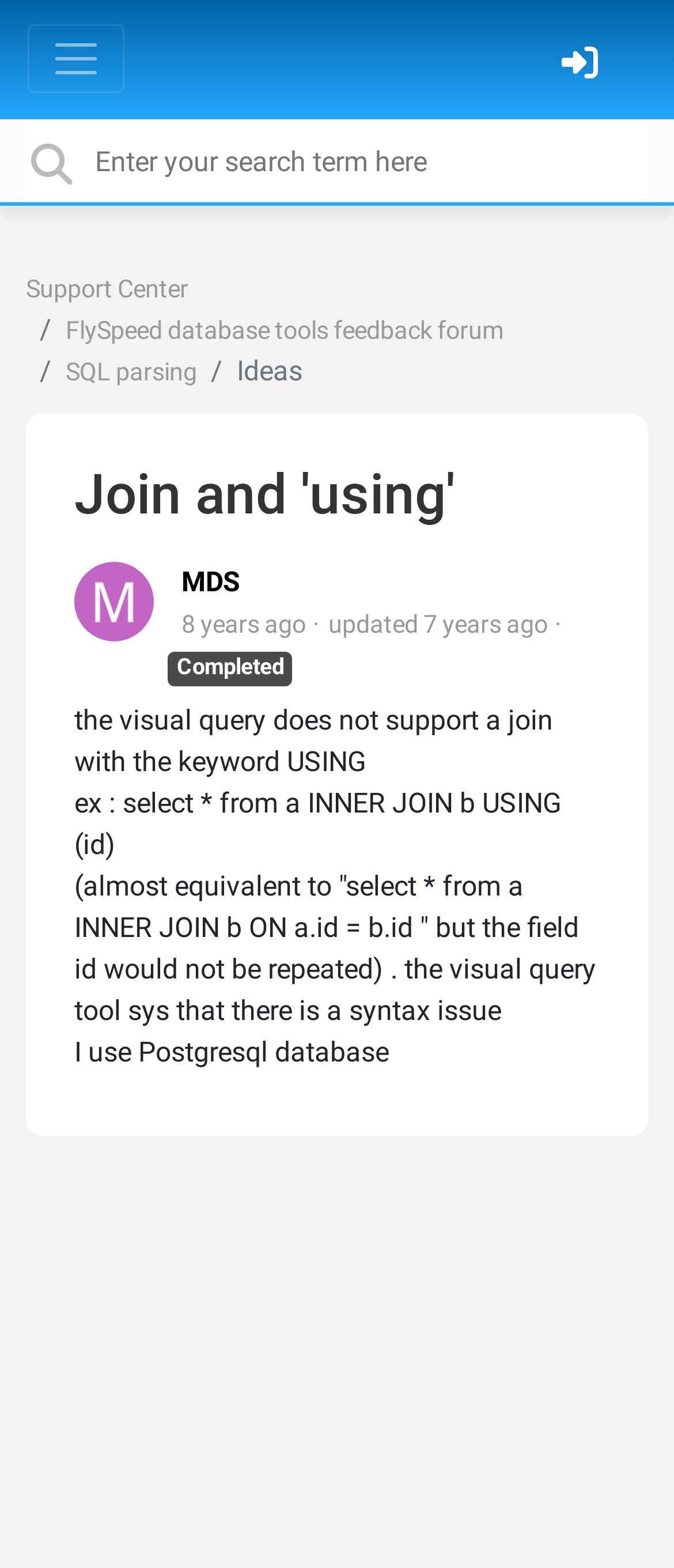Consider the image and give a detailed and elaborate answer to the question: 
What is the timestamp of the last update?

I found the timestamp of the last update by looking at the time element inside the article element, which indicates that the article was last updated on July 22, 2017 12:47 p.m.